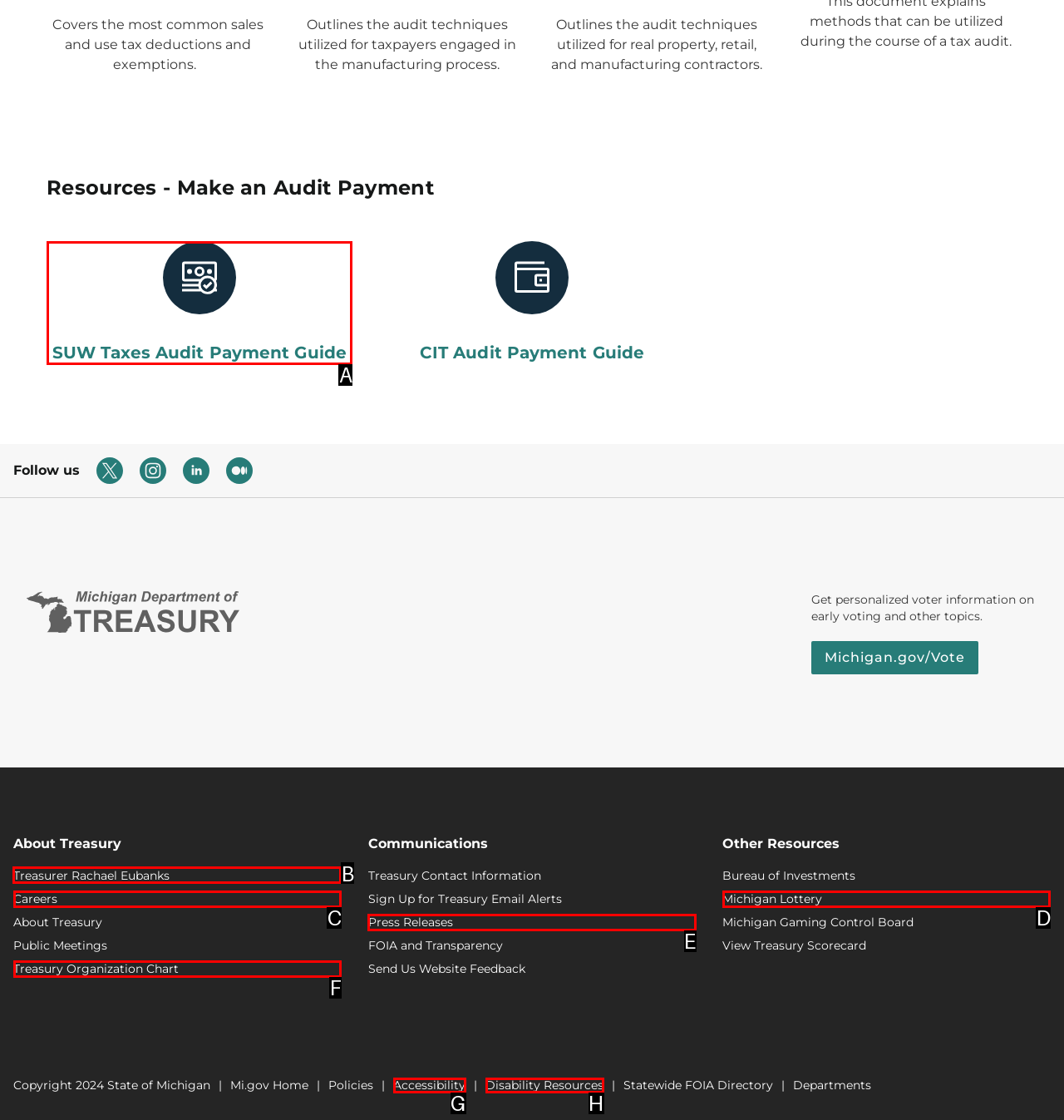Select the HTML element to finish the task: View the 'About Treasury' page Reply with the letter of the correct option.

B